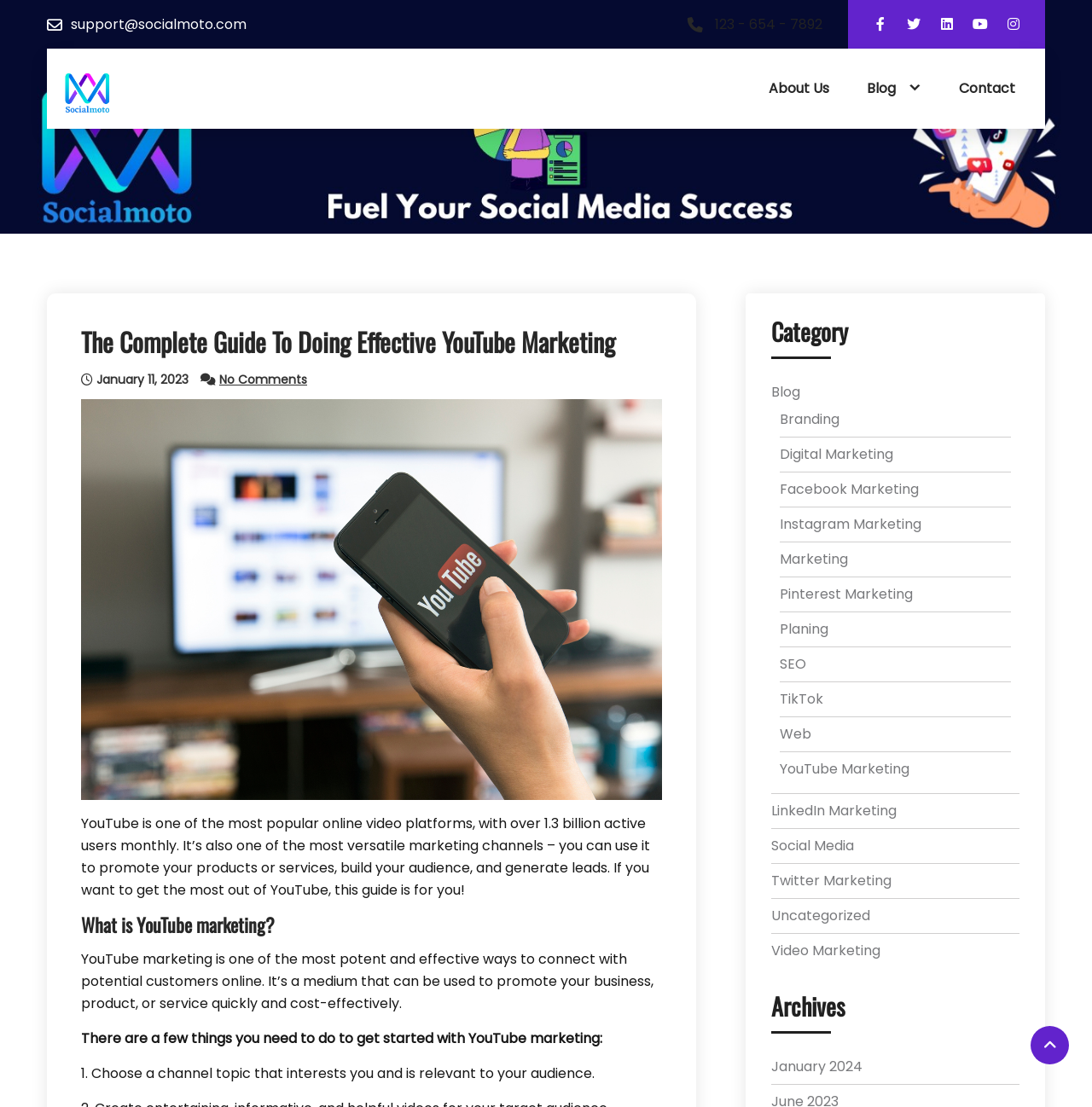Specify the bounding box coordinates of the area to click in order to follow the given instruction: "Click on the 'Blog' link."

[0.706, 0.345, 0.733, 0.363]